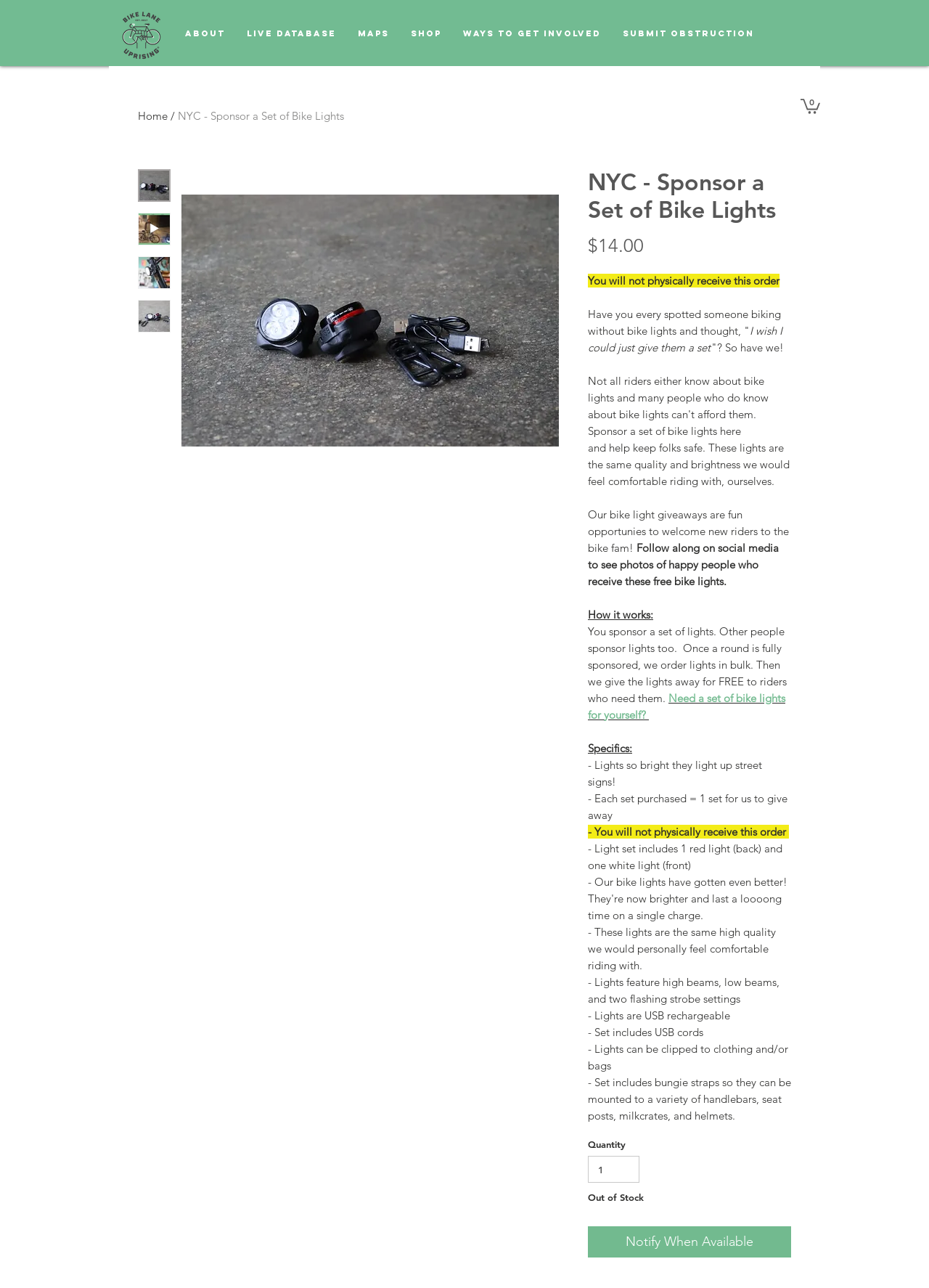Determine the bounding box coordinates of the region that needs to be clicked to achieve the task: "Click the 'Notify When Available' button".

[0.633, 0.952, 0.852, 0.977]